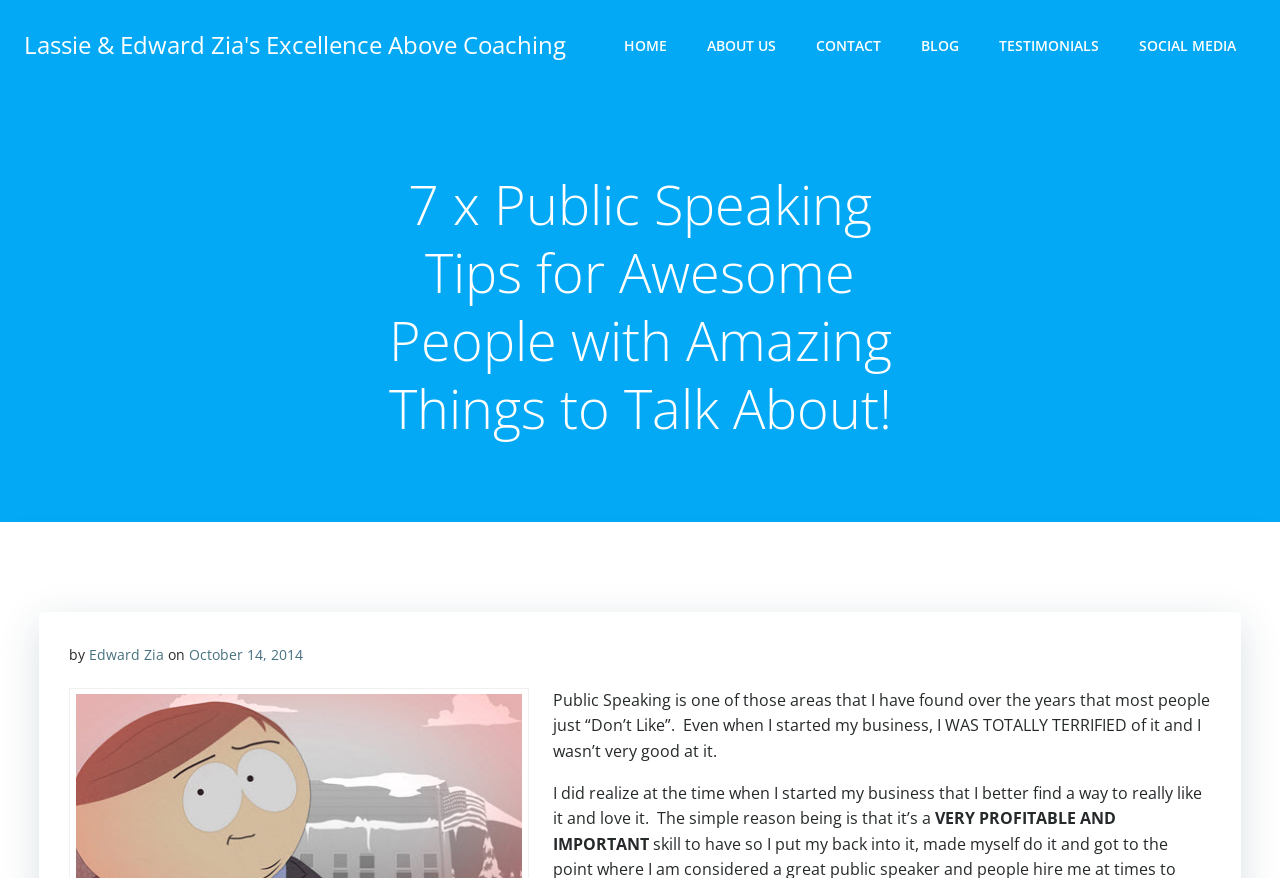Determine the bounding box coordinates of the UI element described by: "October 14, 2014".

[0.148, 0.735, 0.237, 0.756]